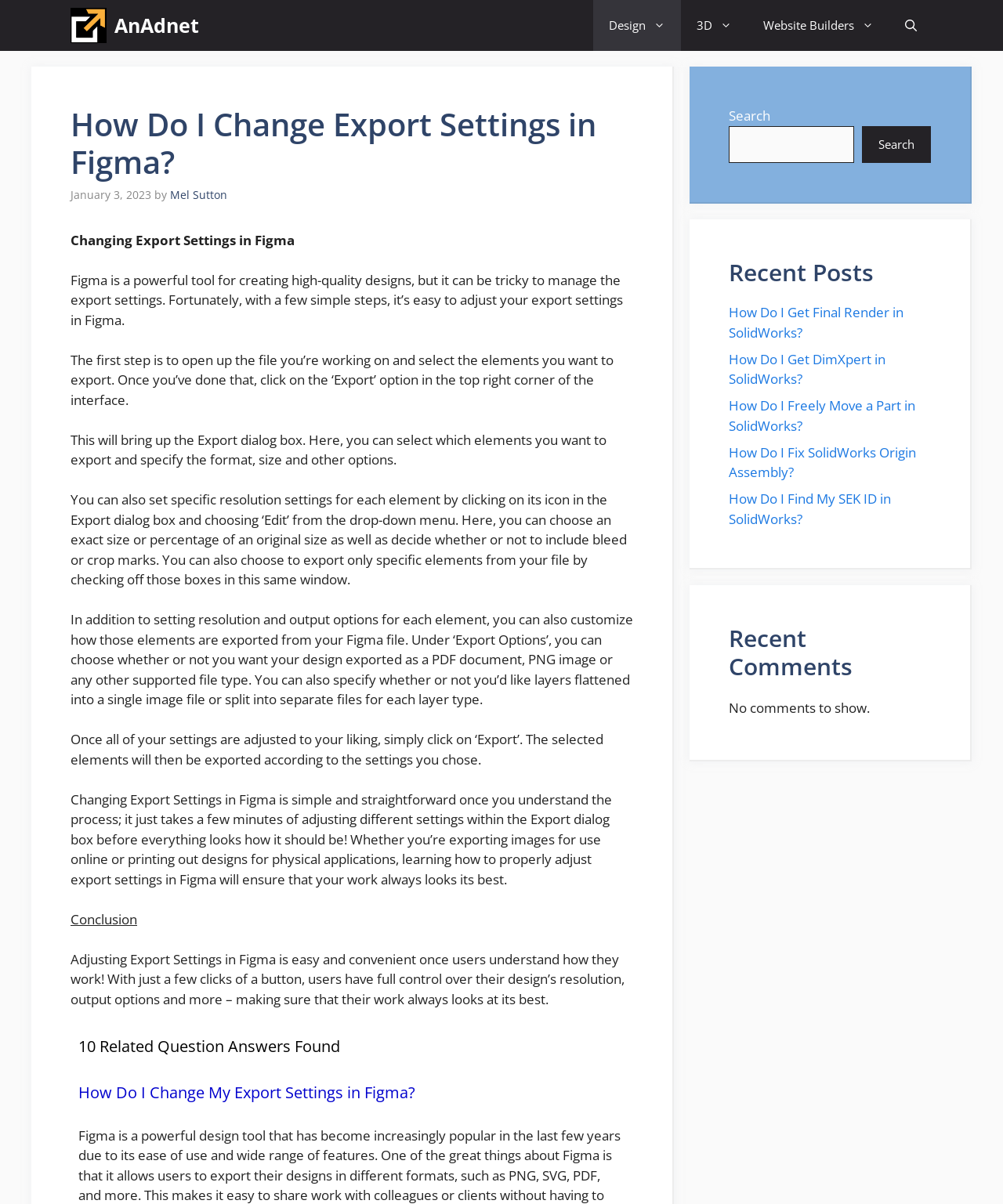Provide the bounding box for the UI element matching this description: "aria-label="Open Search Bar"".

[0.887, 0.0, 0.93, 0.042]